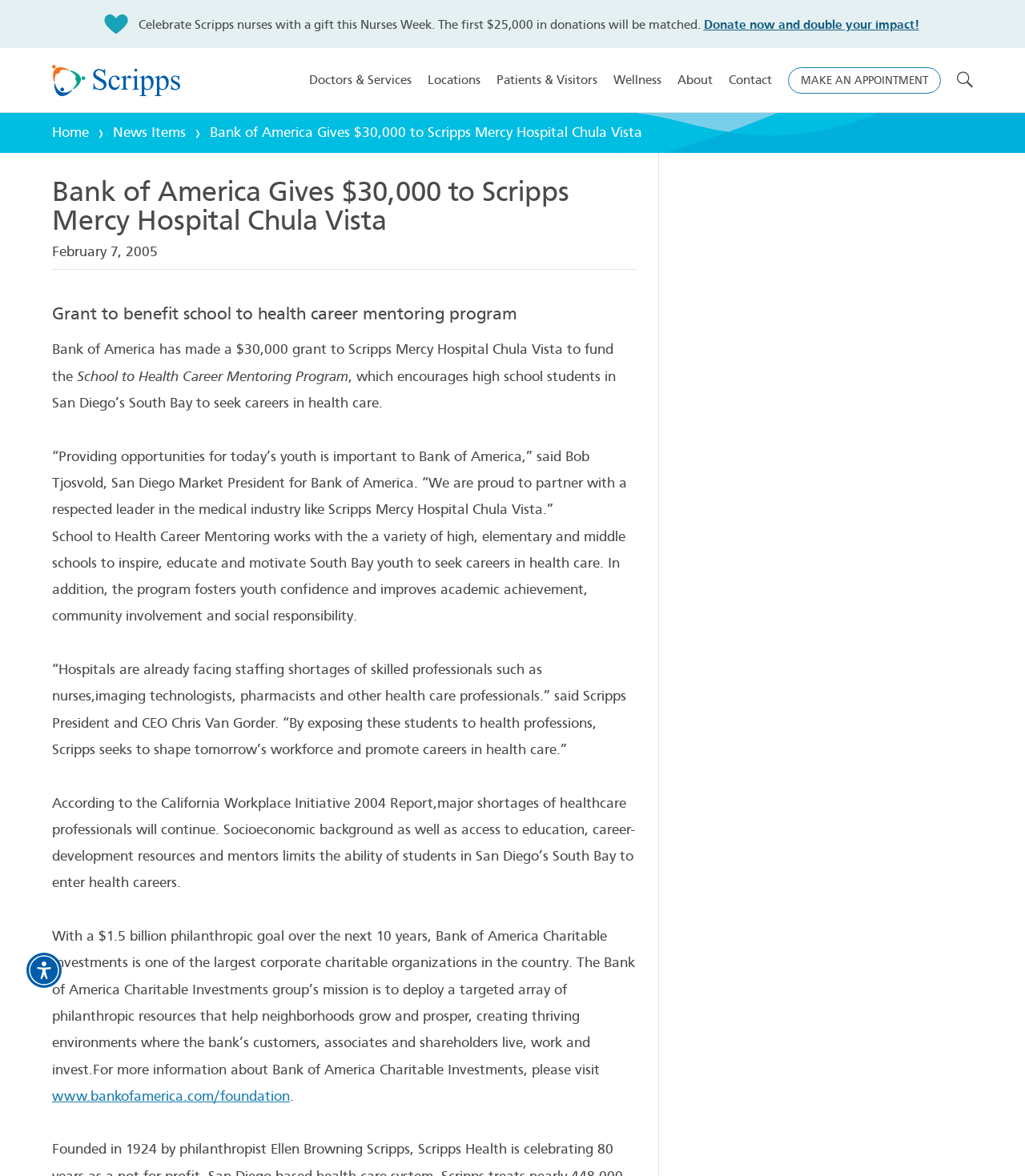Respond to the question with just a single word or phrase: 
What is the purpose of the School to Health Career Mentoring Program?

To encourage high school students to seek careers in health care